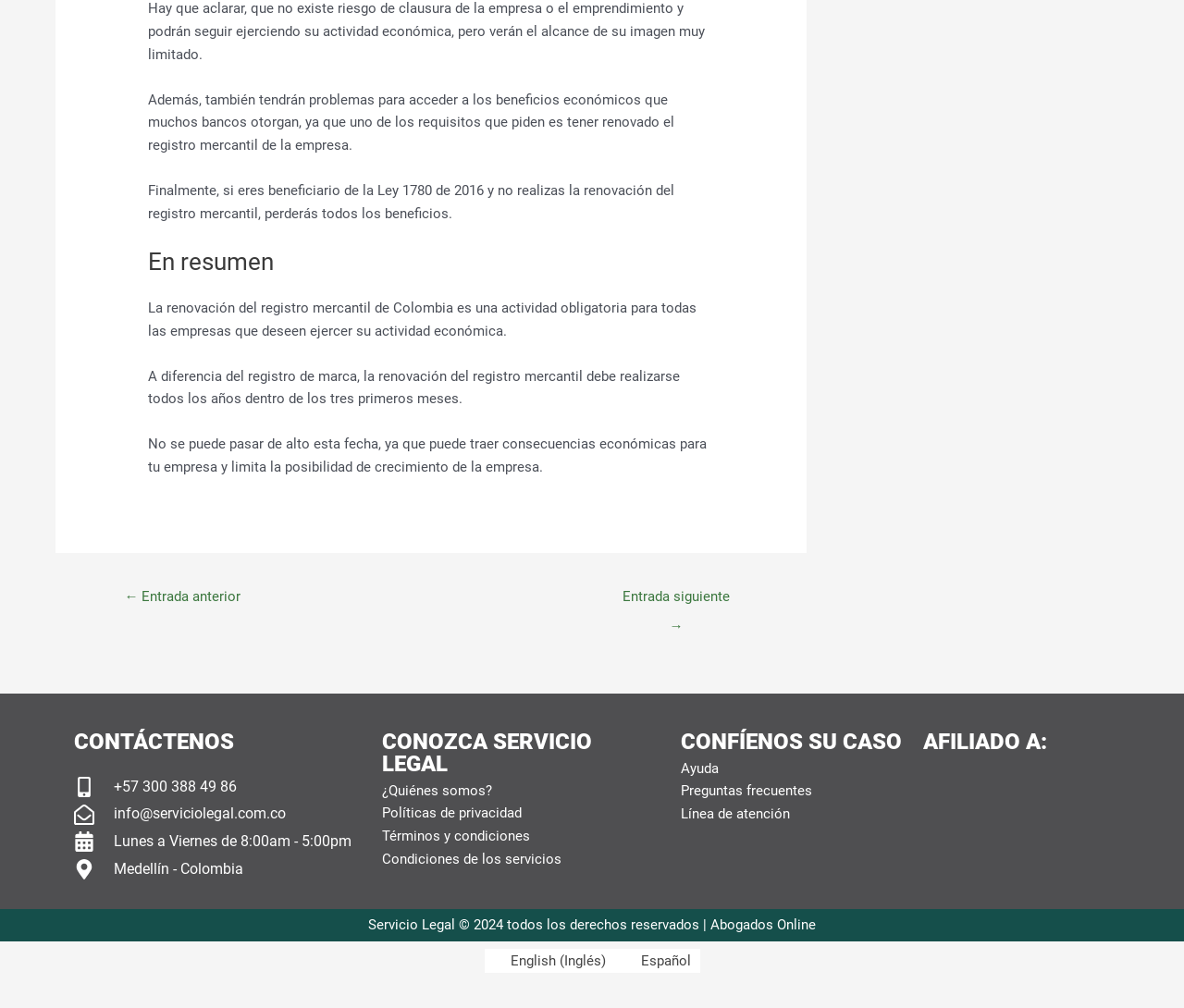Can you find the bounding box coordinates for the element that needs to be clicked to execute this instruction: "Contact us through phone number"? The coordinates should be given as four float numbers between 0 and 1, i.e., [left, top, right, bottom].

[0.062, 0.759, 0.299, 0.781]